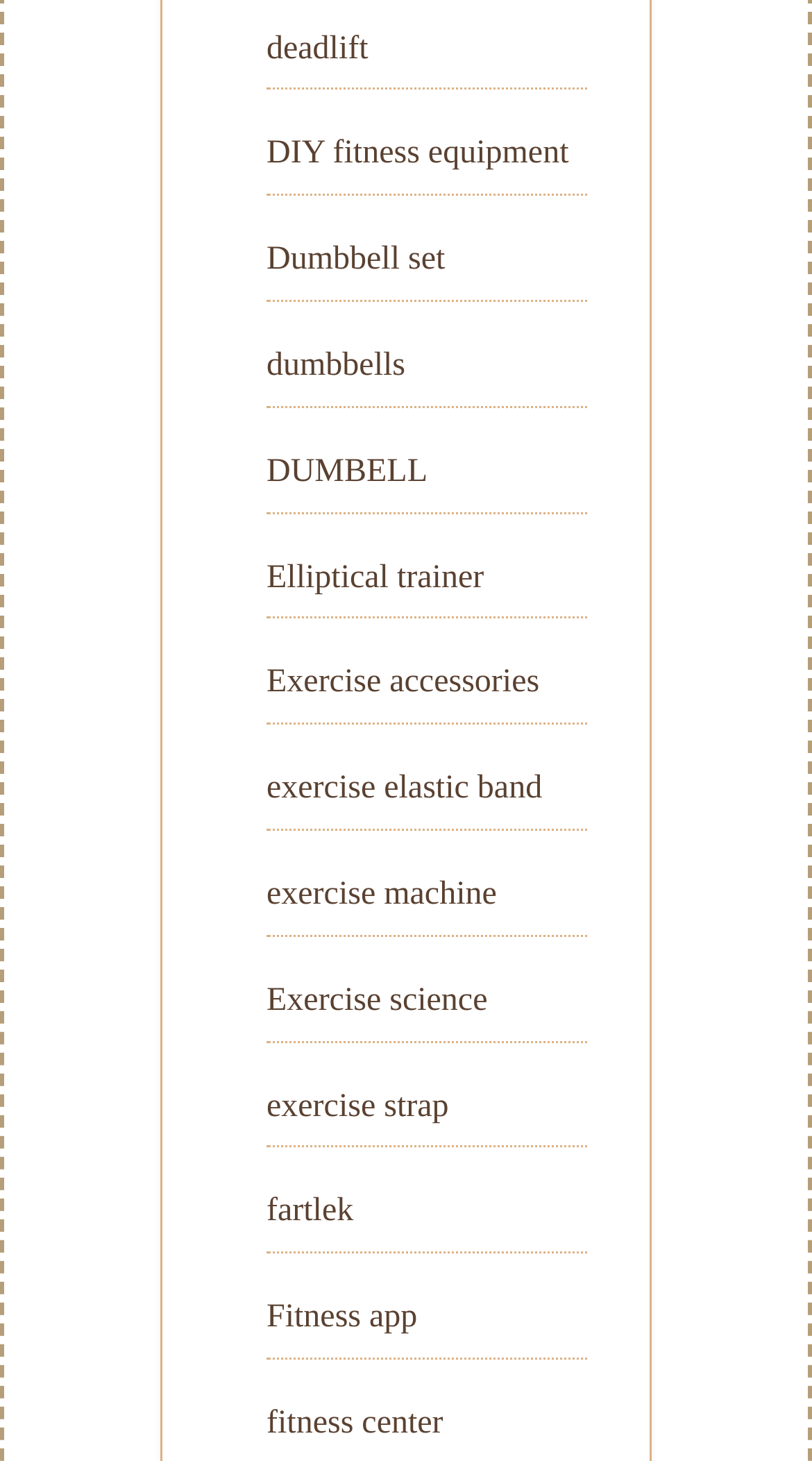How many links are related to dumbbells?
Using the visual information, answer the question in a single word or phrase.

3